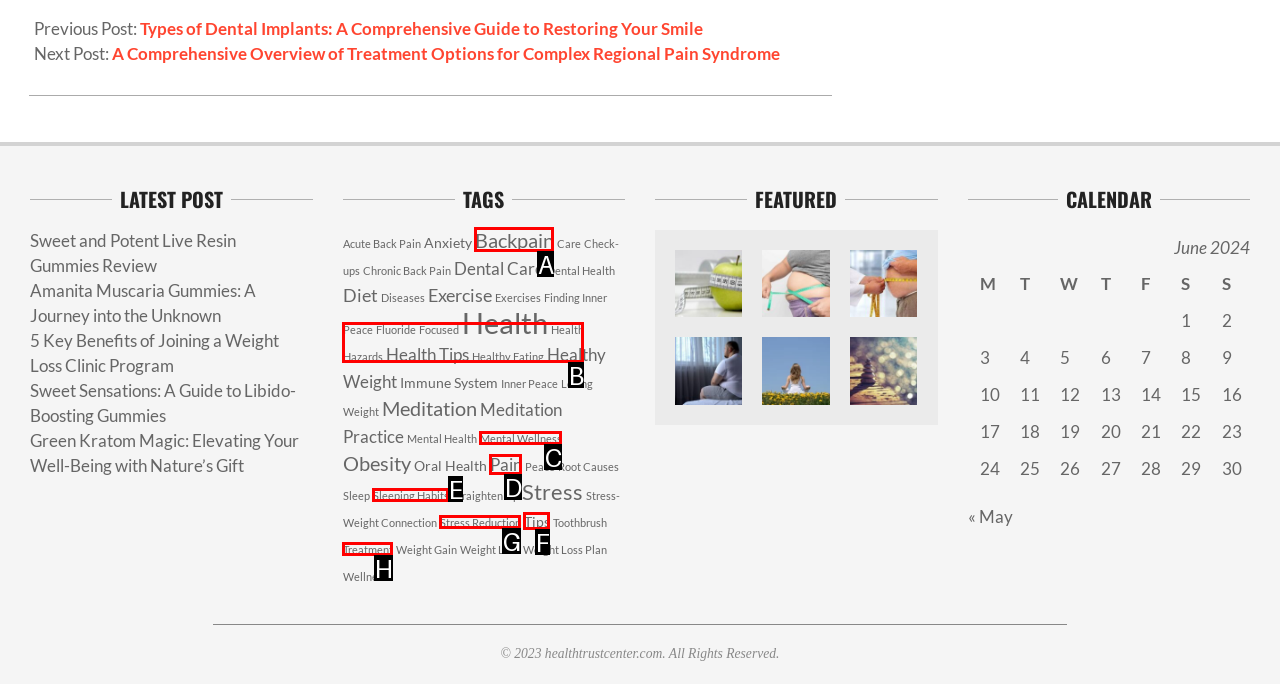Using the provided description: Stress Reduction, select the most fitting option and return its letter directly from the choices.

G